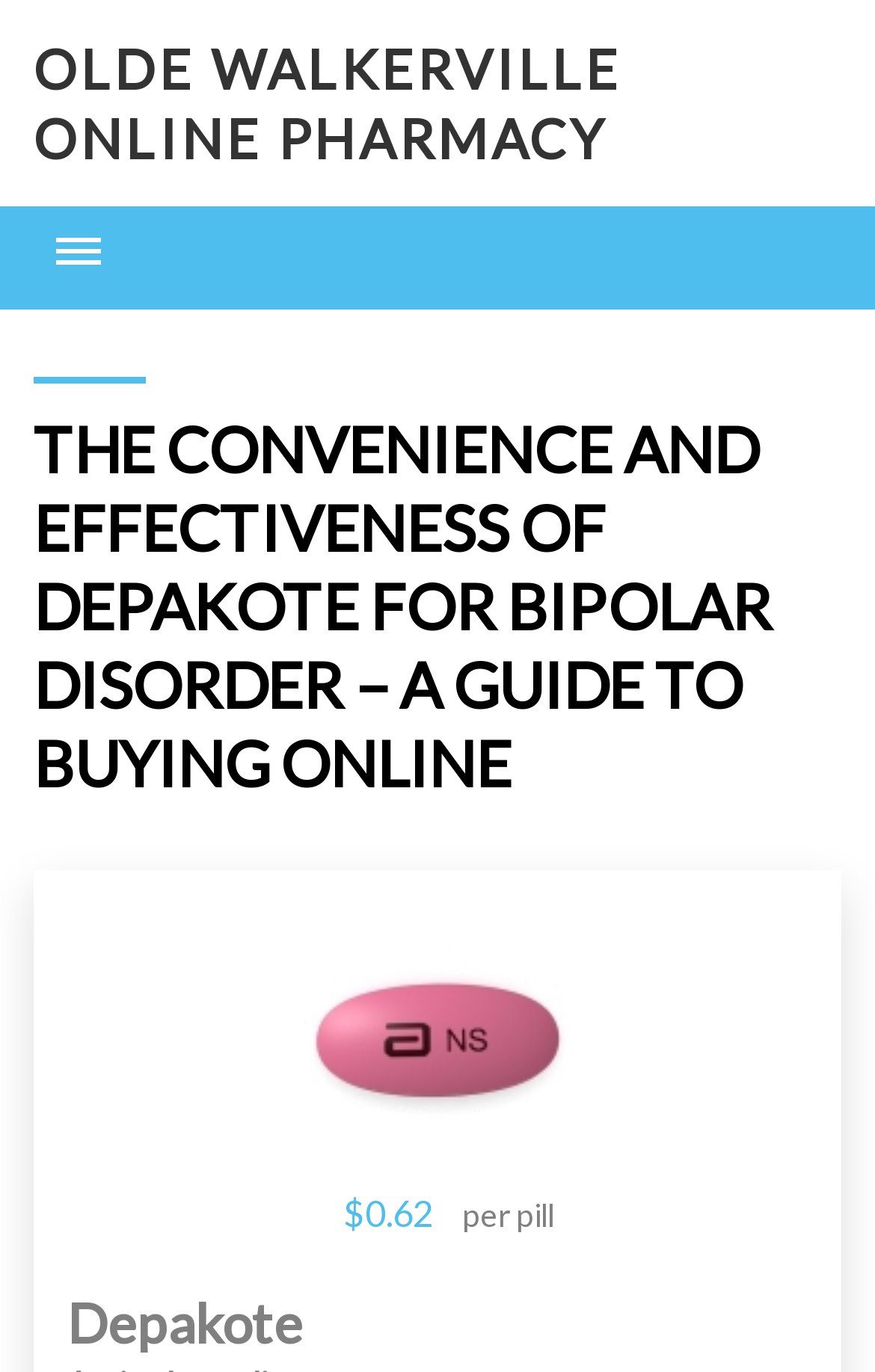Provide a thorough description of this webpage.

The webpage is about the convenience and effectiveness of Depakote for bipolar disorder, with a focus on buying it online. At the top left of the page, there is a link to "OLDE WALKERVILLE ONLINE PHARMACY". Next to it, there is a "Menu" link. Below these links, there are several hidden links, including "ABOUT US", "BESTSELLERS", "HOW TO ORDER", "REFILLS", "BONUSES", "NEWS", and "CONTACT US", which are likely part of a dropdown menu.

The main content of the page starts with a heading that repeats the title of the webpage. Below the heading, there is an image of Depakote, a medication for bipolar disorder. To the right of the image, there is a price label that reads "$0.62 per pill".